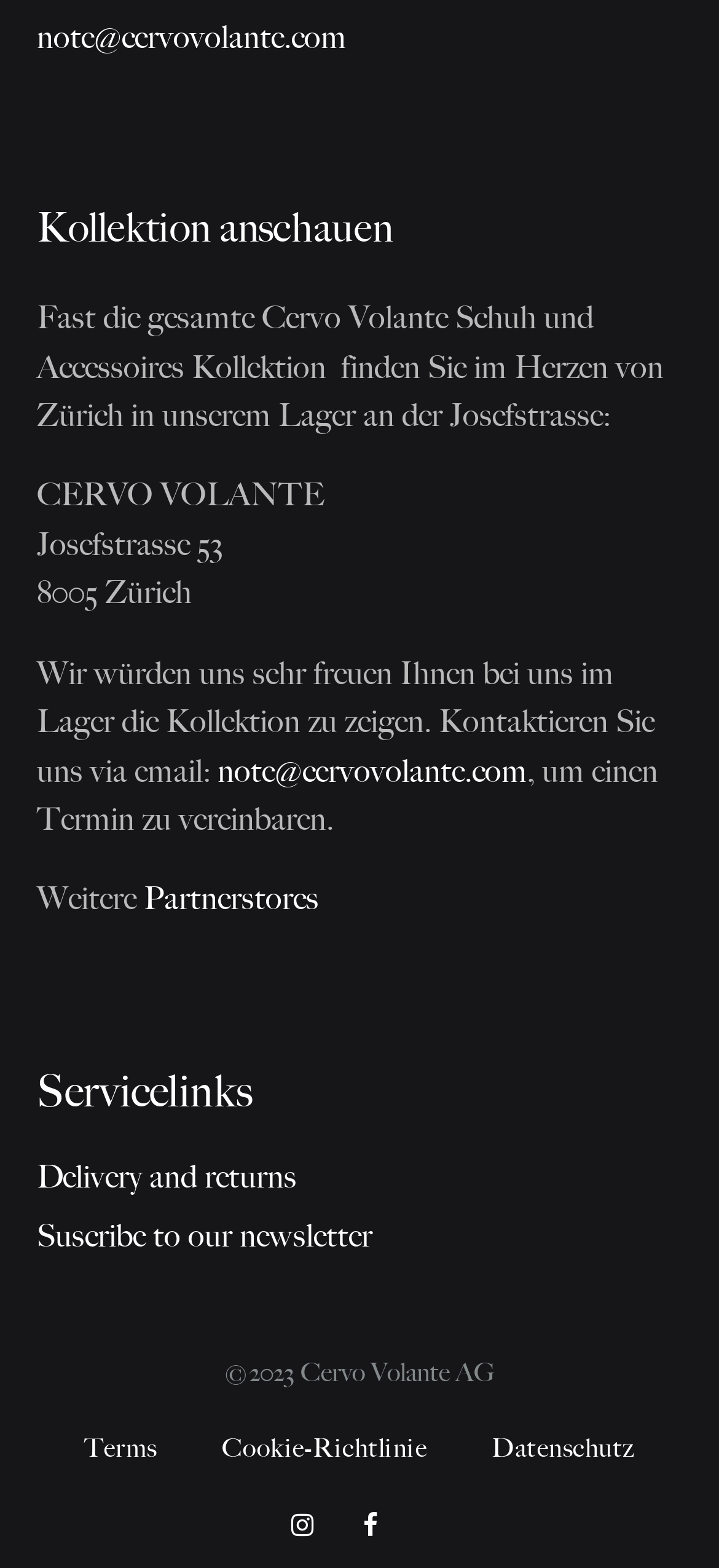Please identify the bounding box coordinates of the clickable region that I should interact with to perform the following instruction: "Check delivery and returns". The coordinates should be expressed as four float numbers between 0 and 1, i.e., [left, top, right, bottom].

[0.051, 0.735, 0.413, 0.766]